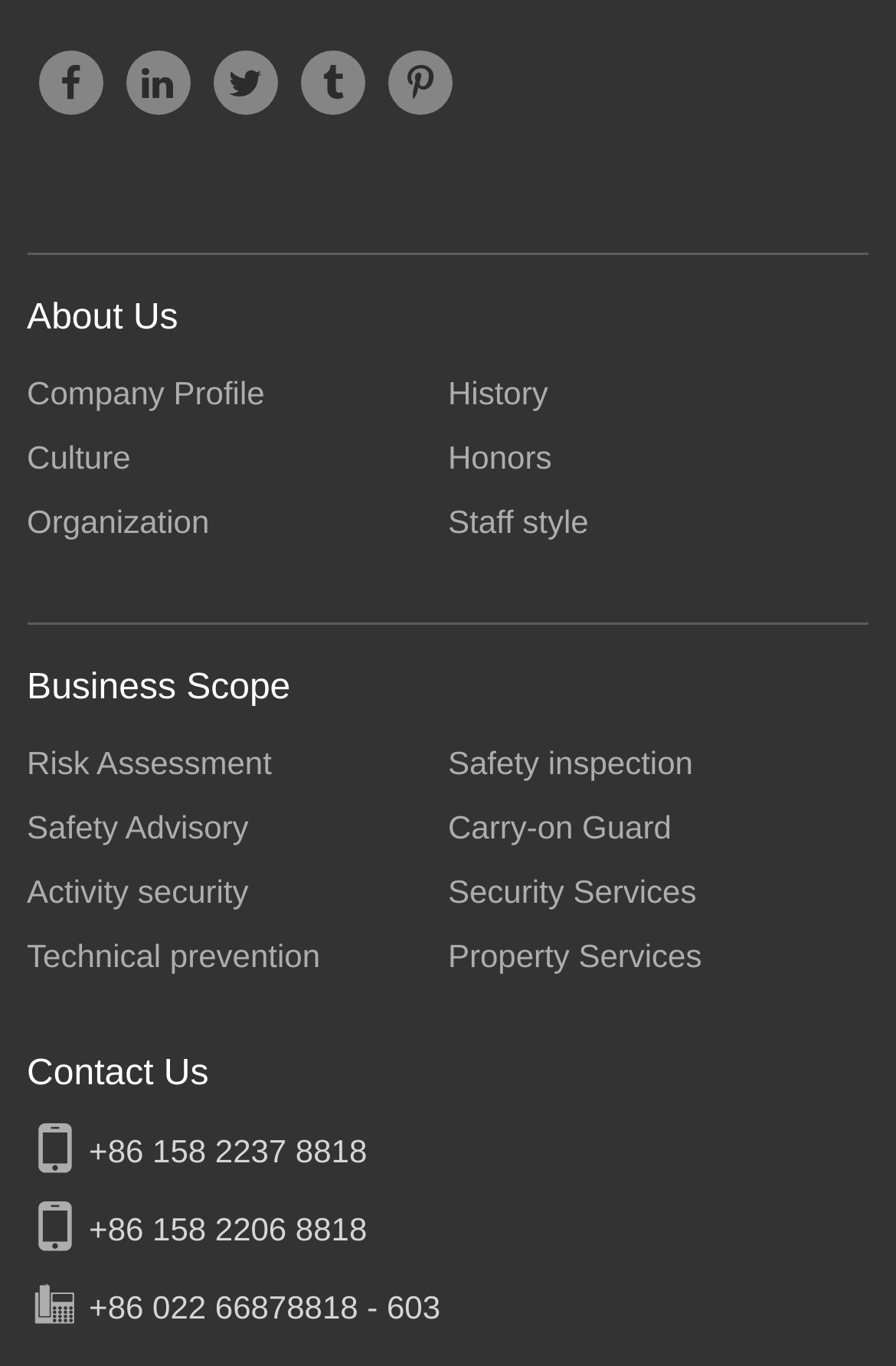What is the company's profile page? Observe the screenshot and provide a one-word or short phrase answer.

Company Profile